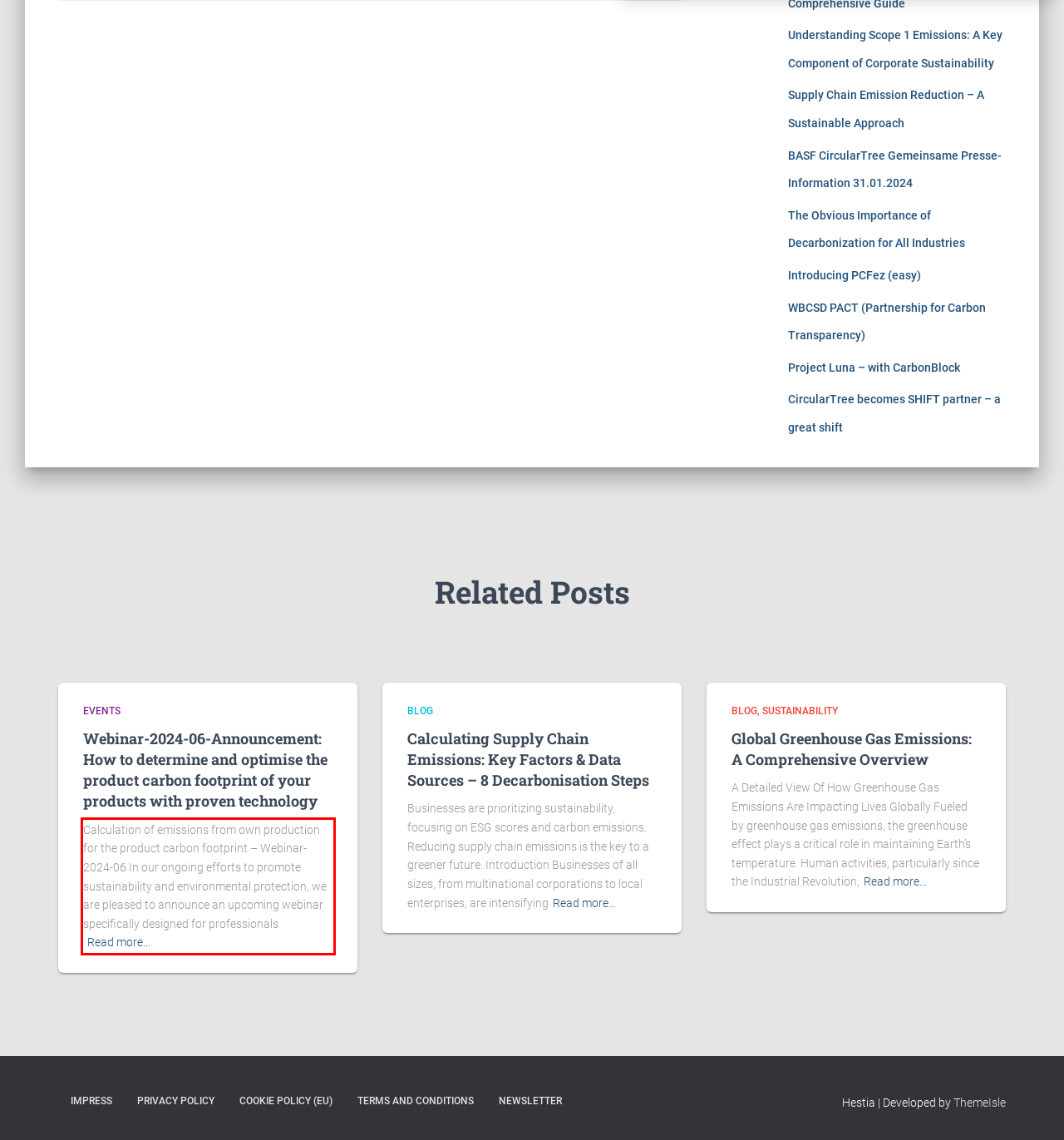Examine the webpage screenshot and use OCR to recognize and output the text within the red bounding box.

Calculation of emissions from own production for the product carbon footprint – Webinar-2024-06 In our ongoing efforts to promote sustainability and environmental protection, we are pleased to announce an upcoming webinar specifically designed for professionalsRead more…